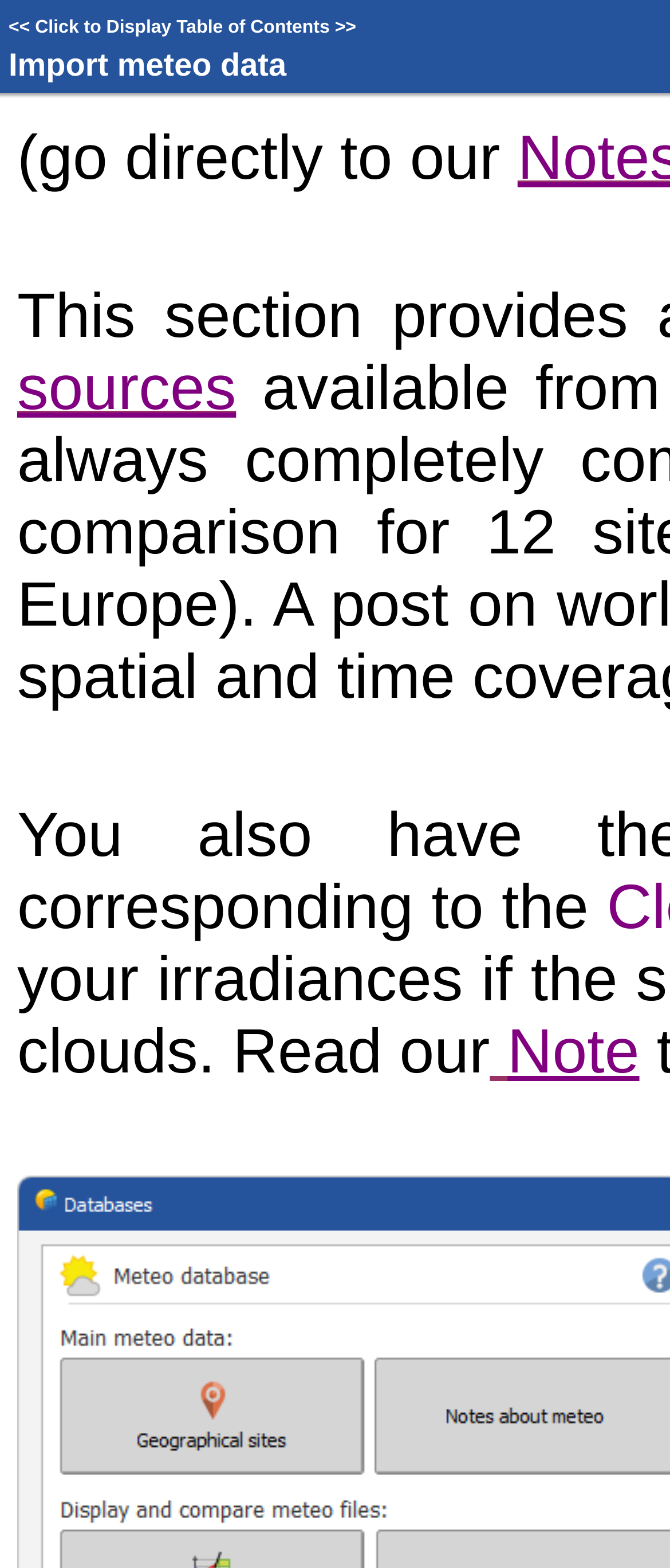Please reply to the following question using a single word or phrase: 
What is the text of the first link on the page?

Click to Display Table of Contents